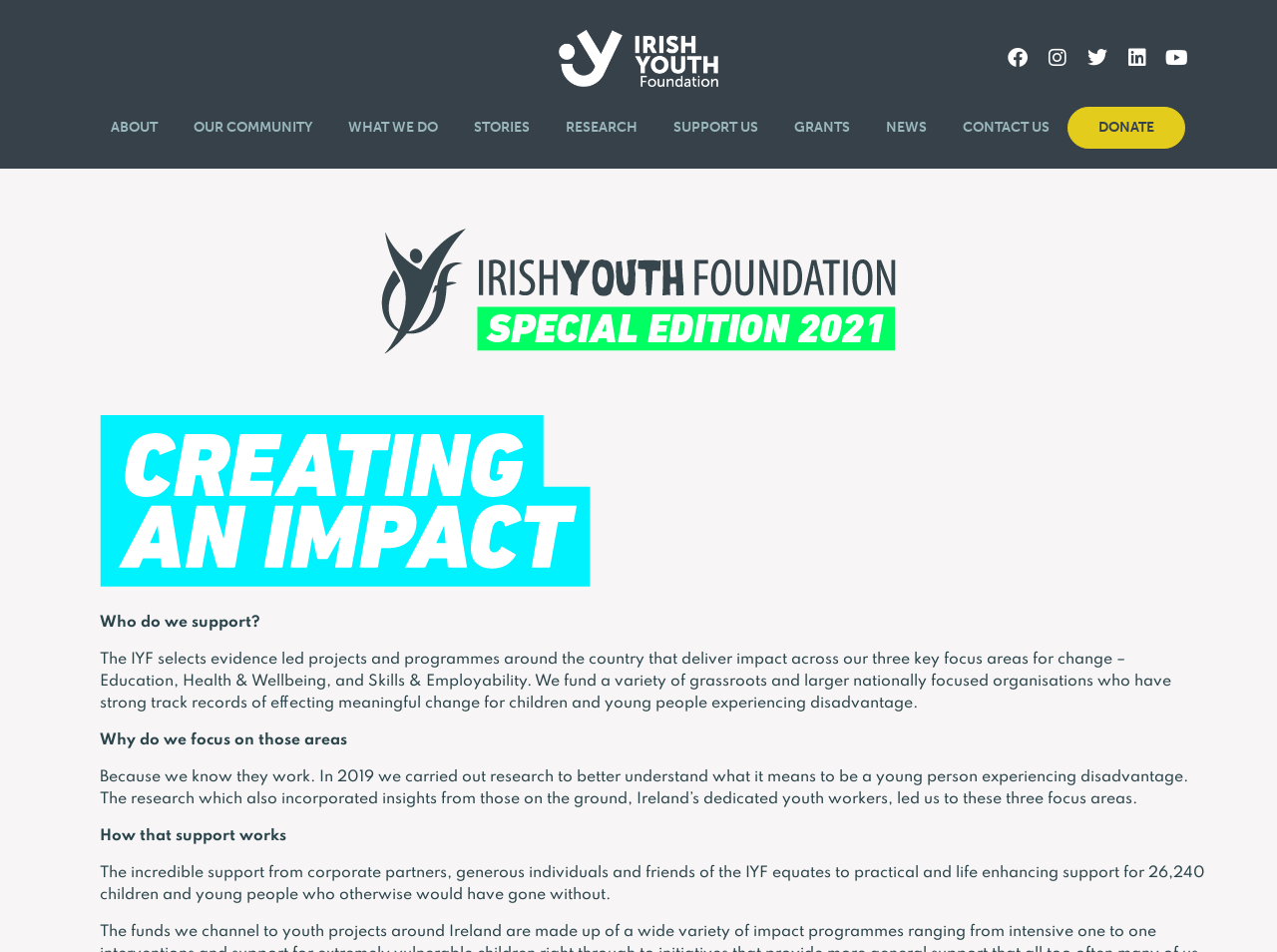Identify the bounding box coordinates of the element to click to follow this instruction: 'Learn about what the organization does'. Ensure the coordinates are four float values between 0 and 1, provided as [left, top, right, bottom].

[0.258, 0.112, 0.357, 0.156]